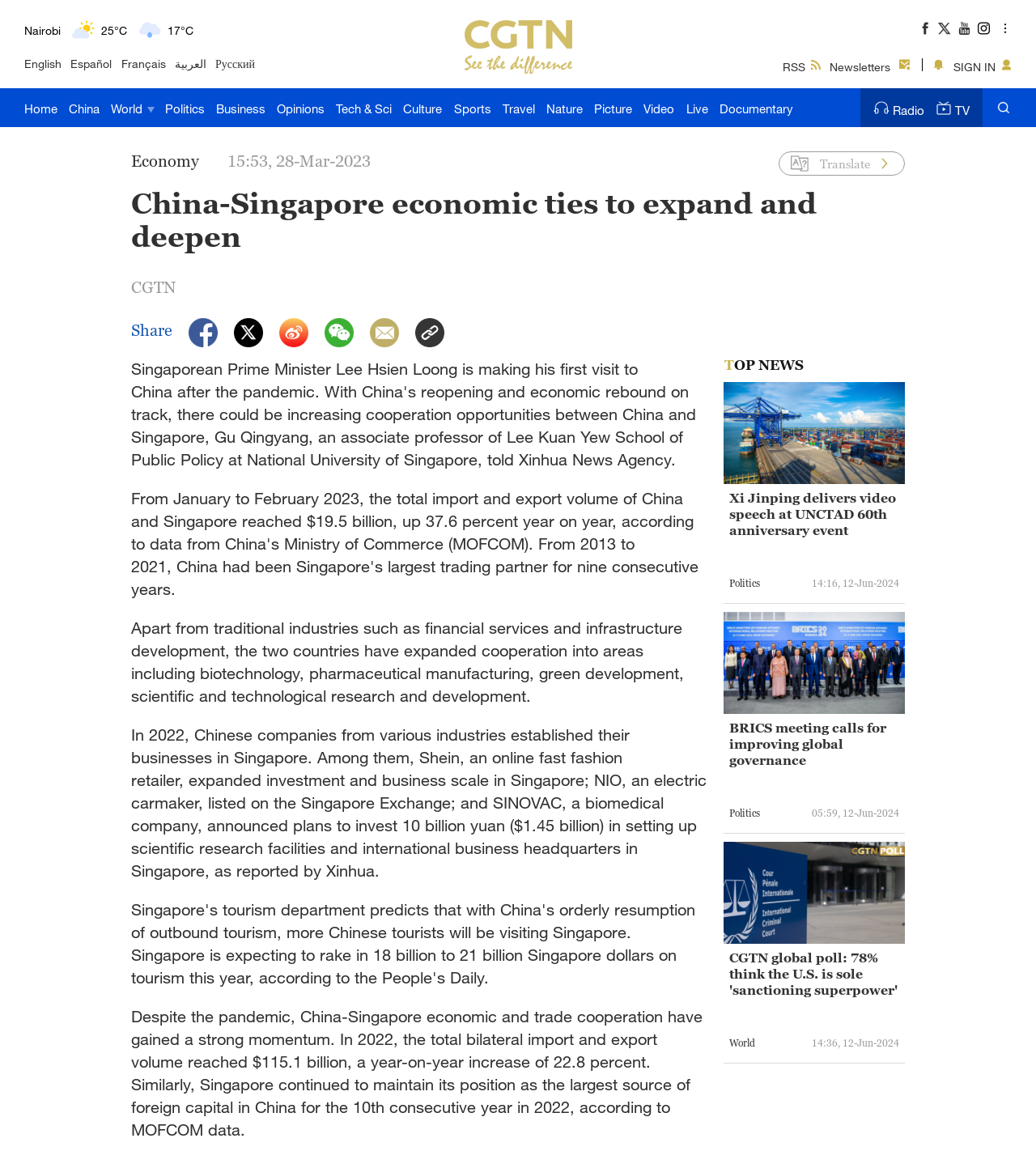Given the description "parent_node: Share", determine the bounding box of the corresponding UI element.

[0.226, 0.276, 0.254, 0.302]